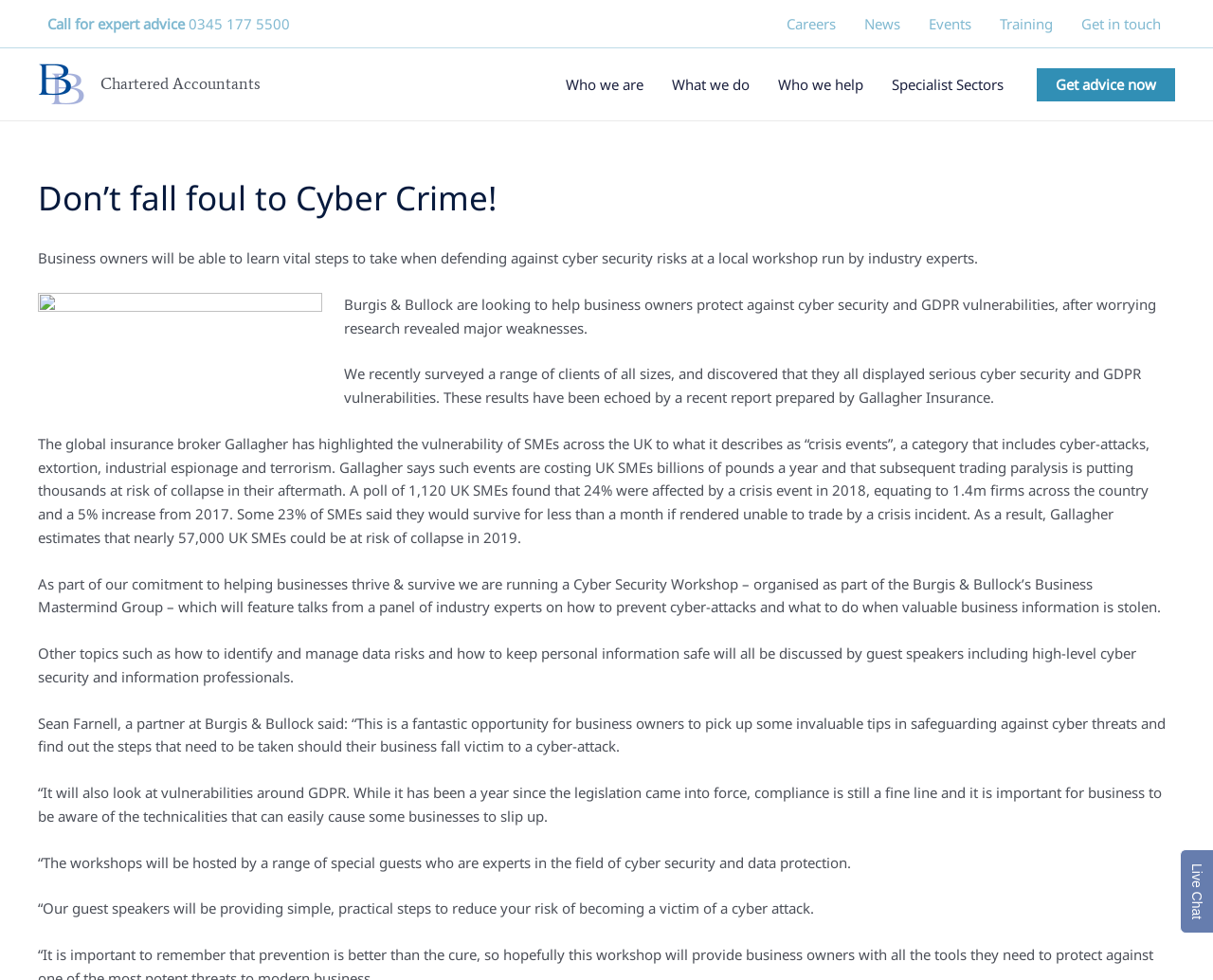What is the name of the partner at Burgis & Bullock who is quoted in the article?
Look at the screenshot and provide an in-depth answer.

I found the answer by reading the text in the main content section, which quotes Sean Farnell, a partner at Burgis & Bullock, talking about the importance of safeguarding against cyber threats.